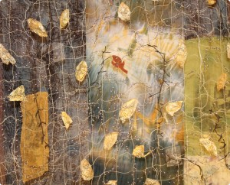What is the background tone of the artwork?
Please respond to the question with a detailed and well-explained answer.

The caption describes the background of the artwork as having 'softly muted earth tones', suggesting a natural and serene setting.